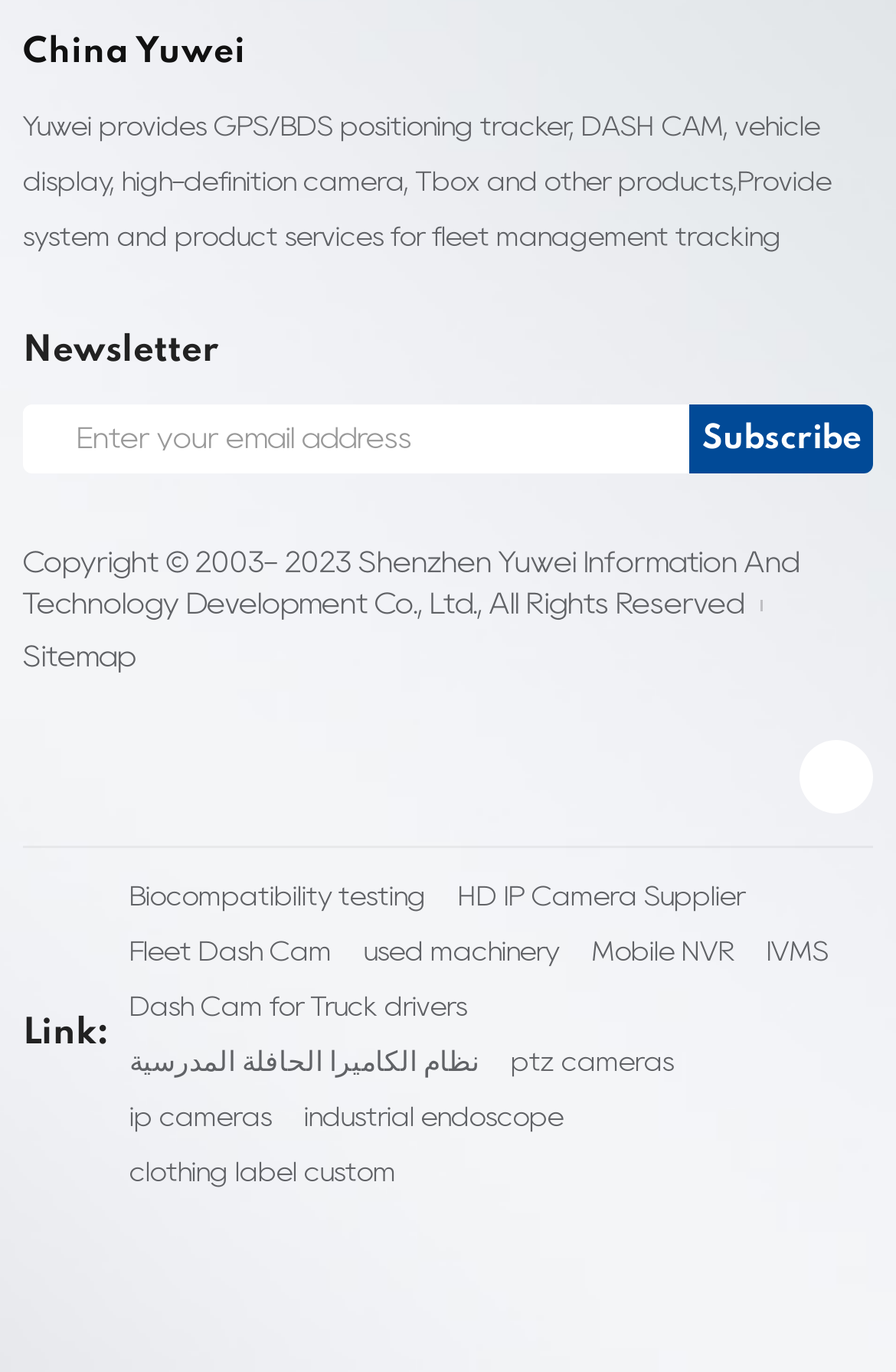Based on the element description: "HD IP Camera Supplier", identify the UI element and provide its bounding box coordinates. Use four float numbers between 0 and 1, [left, top, right, bottom].

[0.511, 0.634, 0.832, 0.674]